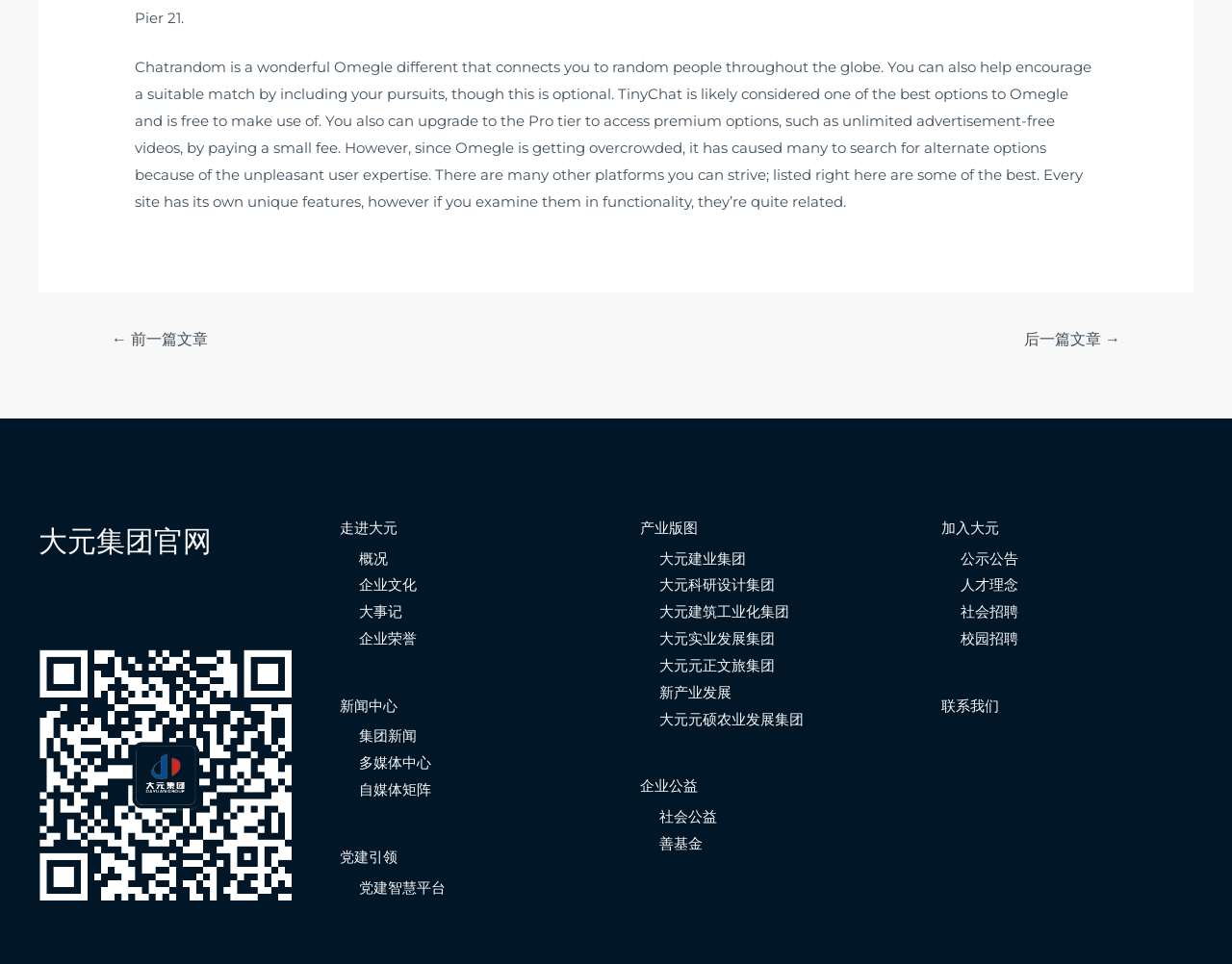What is the topic of the article?
Using the details shown in the screenshot, provide a comprehensive answer to the question.

The topic of the article can be determined by reading the first sentence of the article, which mentions Chatrandom as a wonderful Omegle alternative. This suggests that the article is discussing alternative platforms to Omegle.